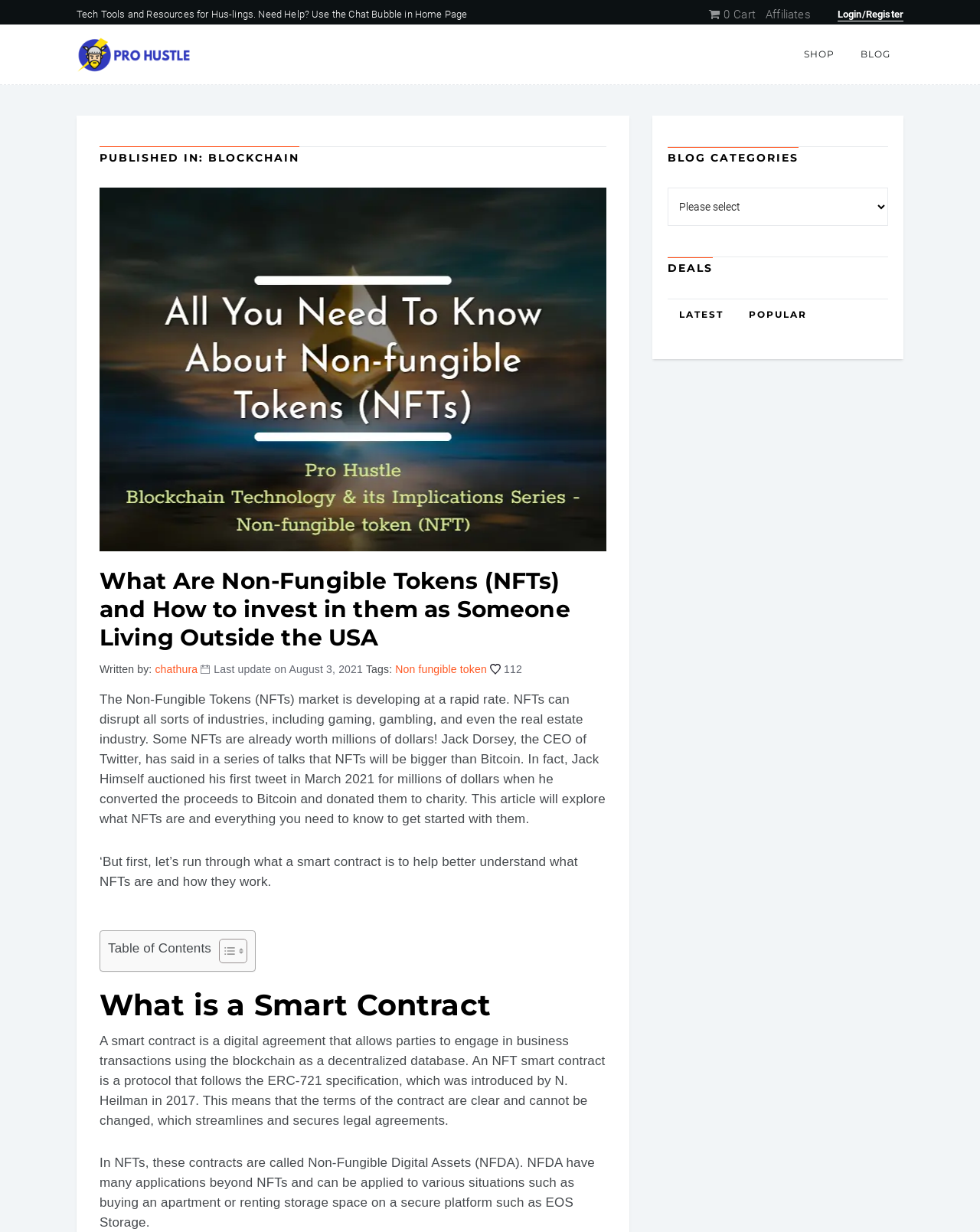Provide an in-depth caption for the webpage.

This webpage is about Non-Fungible Tokens (NFTs) and how to invest in them. At the top, there is a navigation bar with links to "SHOP", "BLOG", and a logo on the left side. Below the navigation bar, there is a section with a heading "What Are Non-Fungible Tokens (NFTs) and How to invest in them as Someone Living Outside the USA". 

To the left of the heading, there is a section with text "PUBLISHED IN:" and a link to "BLOCKCHAIN". Below the heading, there is information about the author, including a link to the author's name "chathura" and a timestamp of the last update. There are also links to tags, including "Non fungible token" and "112", which has an associated image.

The main content of the webpage is divided into sections, starting with an introduction to NFTs, which explains that they can disrupt various industries and are already worth millions of dollars. The article then delves into the concept of smart contracts, which are digital agreements that allow parties to engage in business transactions using the blockchain.

There is a table of contents section, which has links to different parts of the article. The article continues with a section on what a smart contract is, explaining that it is a protocol that follows the ERC-721 specification. The article also discusses the applications of Non-Fungible Digital Assets (NFDA) beyond NFTs.

On the right side of the webpage, there are sections for "BLOG CATEGORIES" and "DEALS", with links to "LATEST" and "POPULAR" deals.